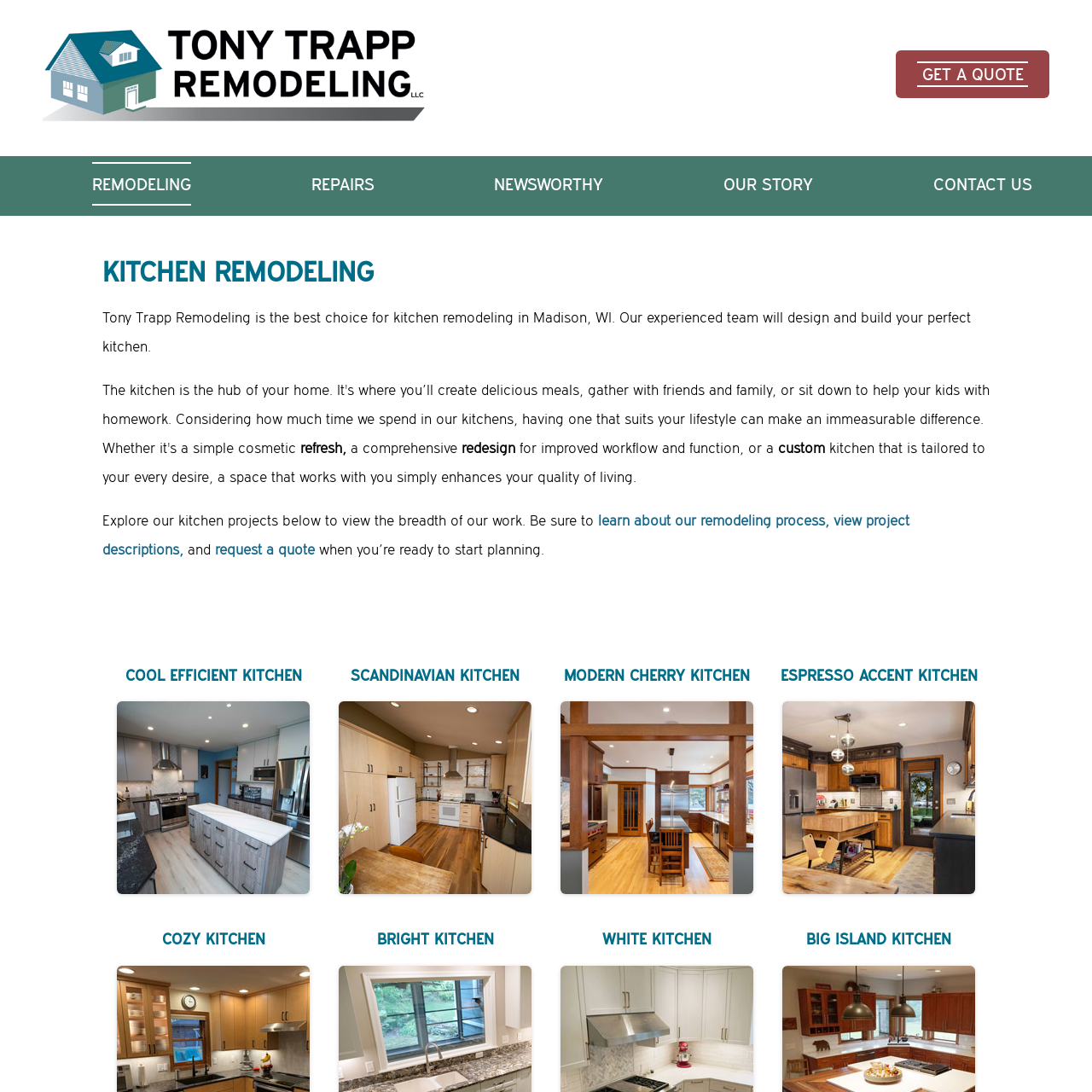Please locate the bounding box coordinates of the element's region that needs to be clicked to follow the instruction: "Click the 'GET A QUOTE' button". The bounding box coordinates should be provided as four float numbers between 0 and 1, i.e., [left, top, right, bottom].

[0.82, 0.068, 0.992, 0.081]